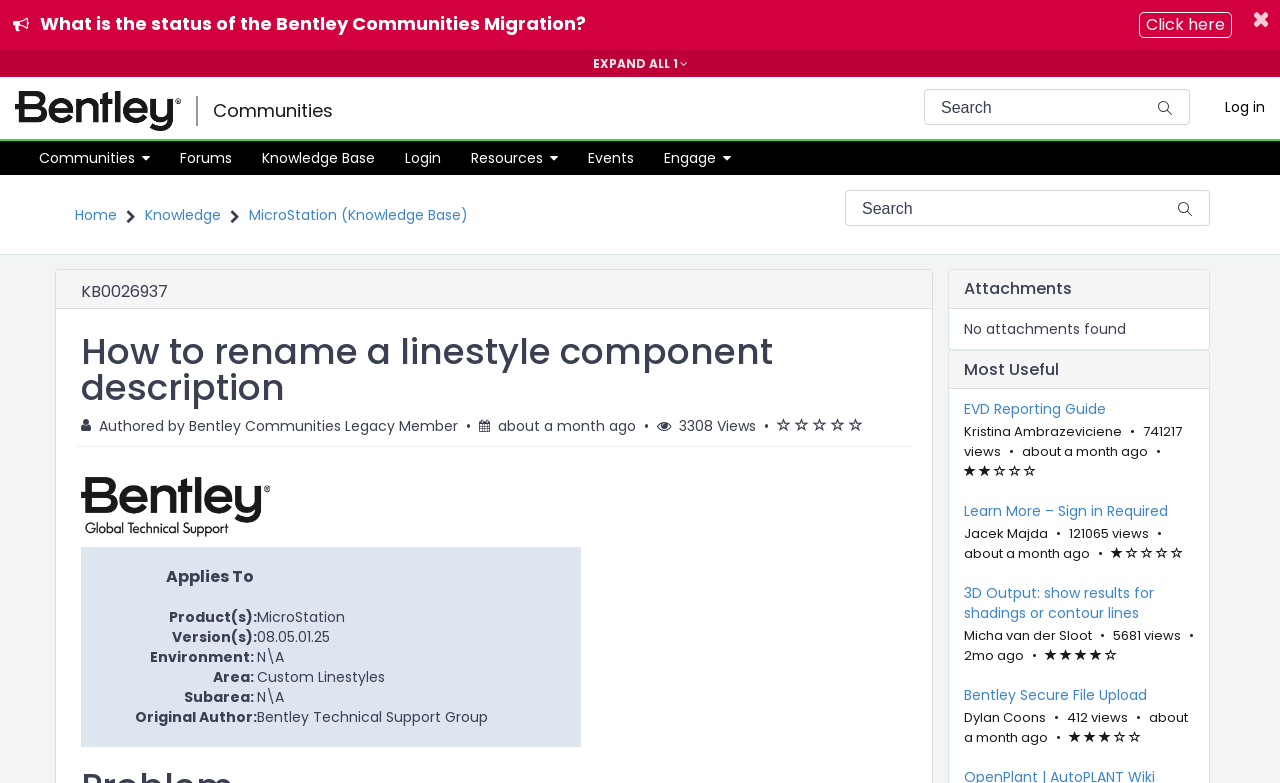Can you show the bounding box coordinates of the region to click on to complete the task described in the instruction: "Click on the 'Log in' link"?

[0.945, 0.124, 1.0, 0.149]